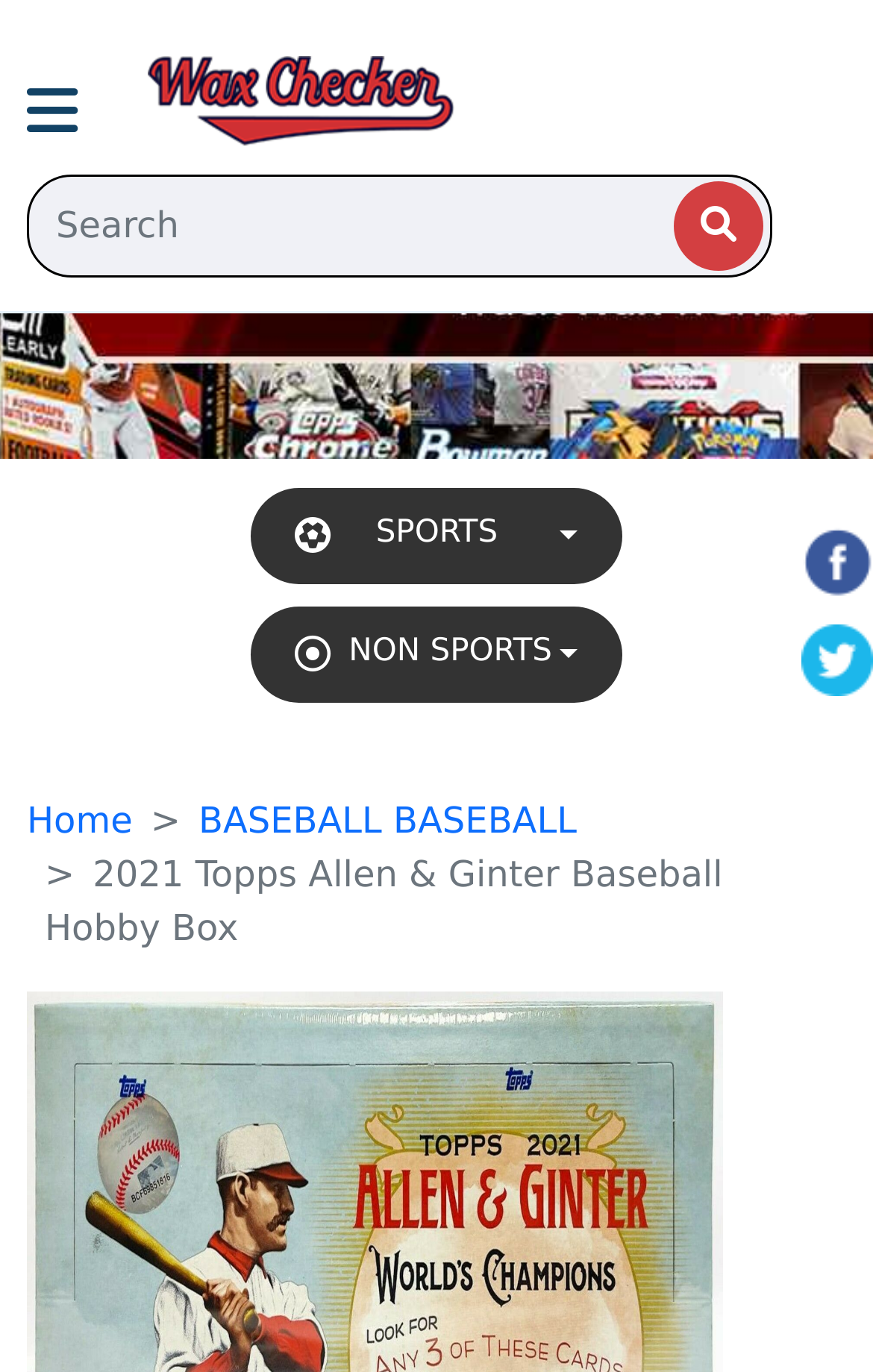What is the text of the webpage's headline?

2021 Topps Allen & Ginter Baseball Hobby Box